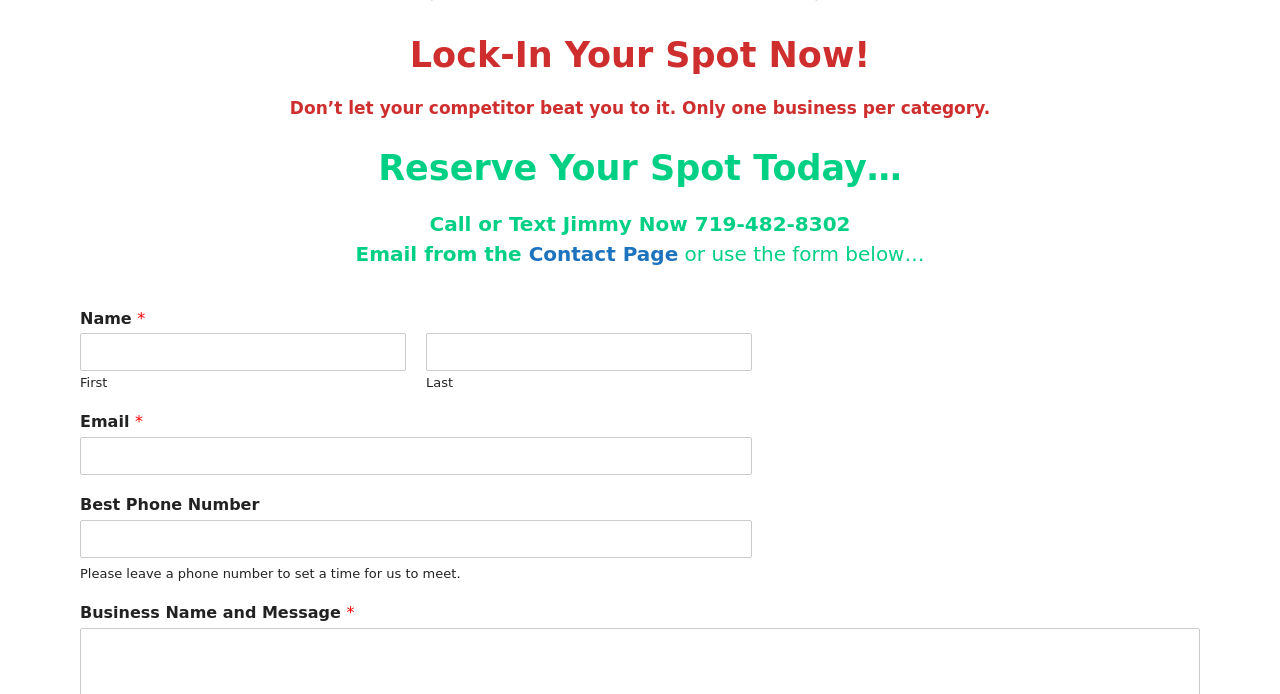What is the purpose of leaving a phone number?
Answer the question with just one word or phrase using the image.

To set a time for a meeting